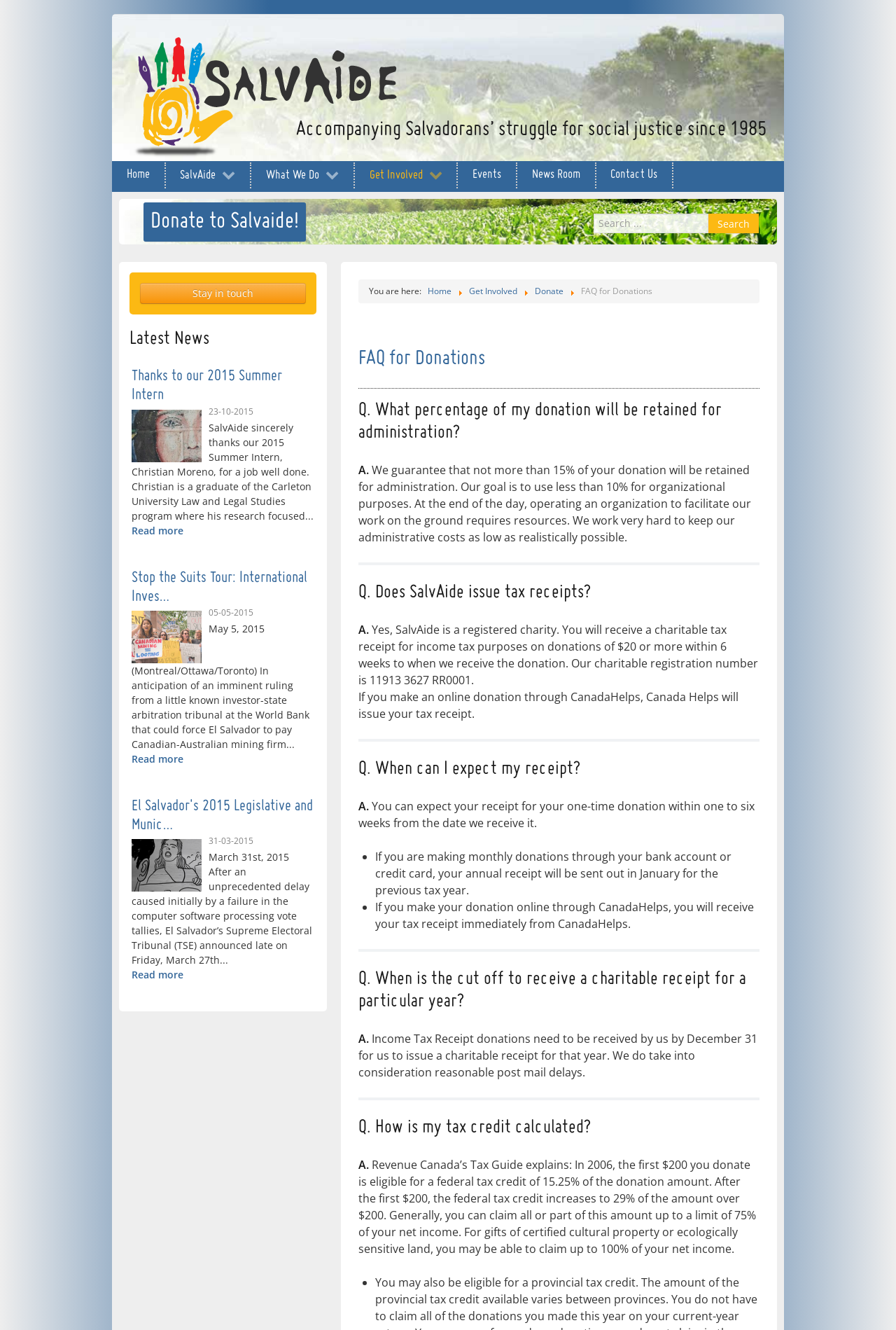Bounding box coordinates are specified in the format (top-left x, top-left y, bottom-right x, bottom-right y). All values are floating point numbers bounded between 0 and 1. Please provide the bounding box coordinate of the region this sentence describes: Get Involved

[0.523, 0.214, 0.577, 0.223]